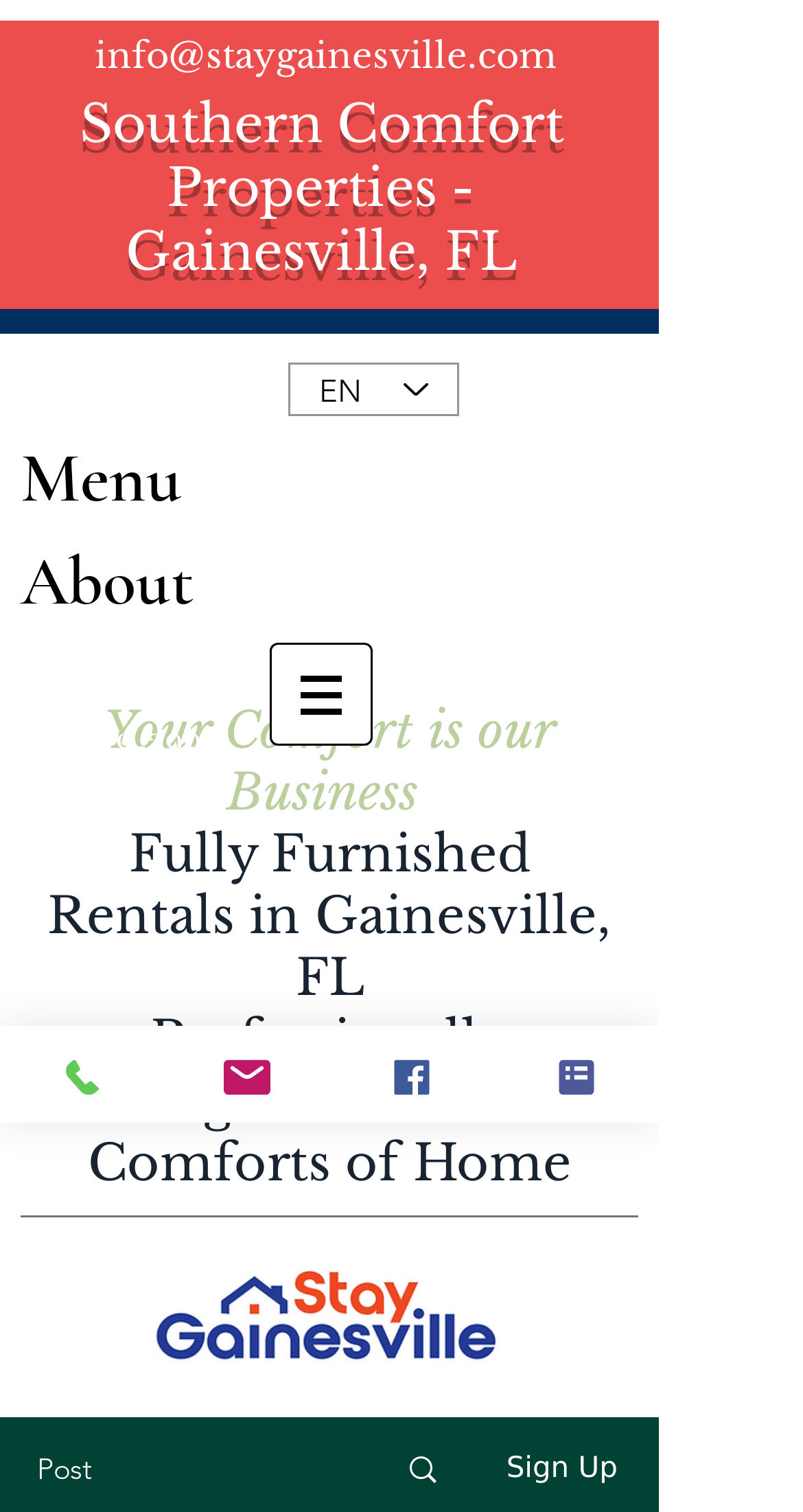Extract the primary heading text from the webpage.

Southern Comfort Properties - Gainesville, FL